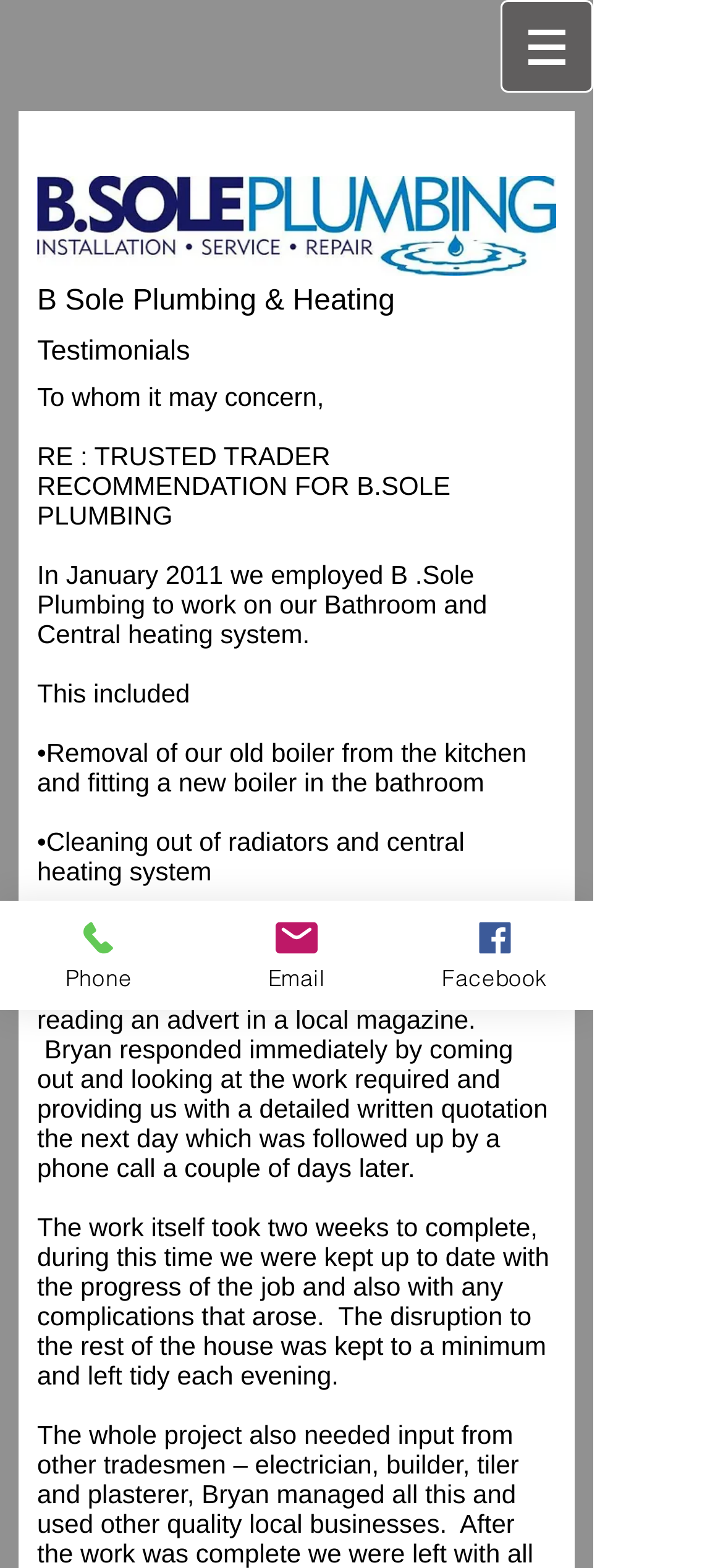What is the purpose of the button with a popup menu?
Could you answer the question in a detailed manner, providing as much information as possible?

I inferred the purpose of the button by looking at its location at the top of the page and its description as a 'navigation' element, which suggests that it is used for site navigation.